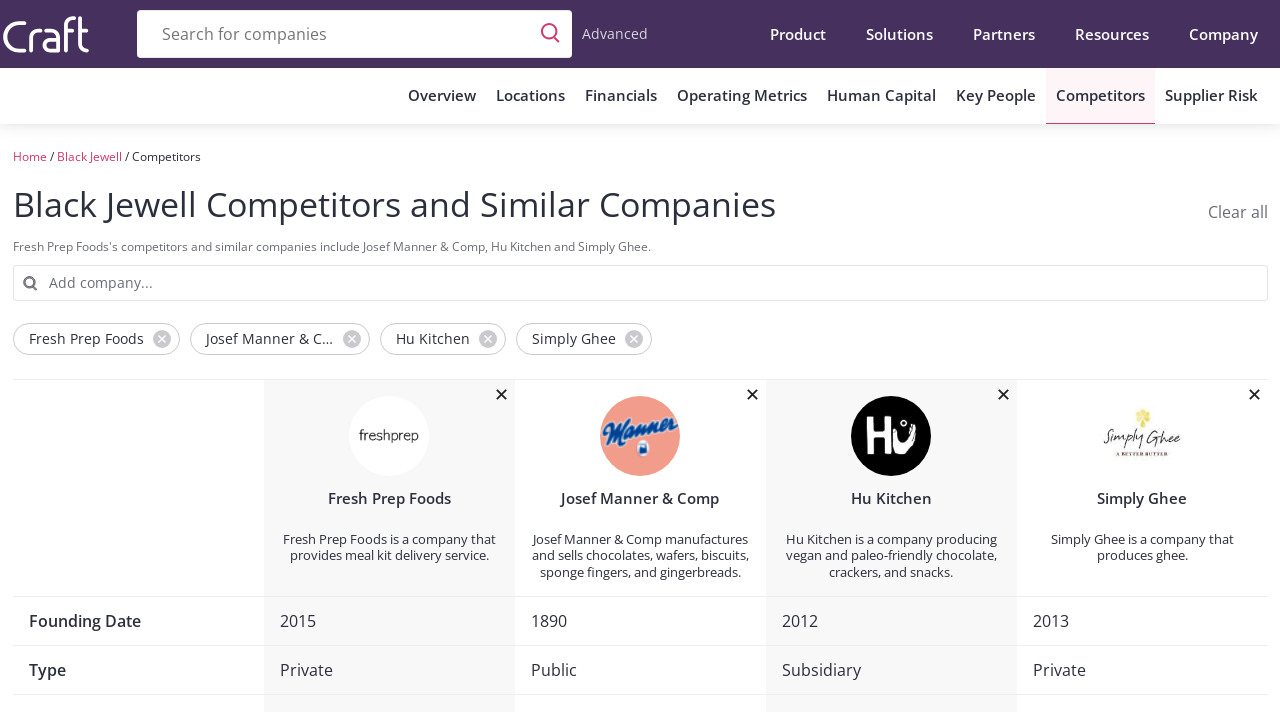What is the purpose of the 'remove' links in the grid?
Please respond to the question thoroughly and include all relevant details.

The 'remove' links in the grid are likely used to remove companies from the compare grid. This is inferred from the link text and the context in which they are used. By clicking on these links, users can remove companies from the comparison grid.